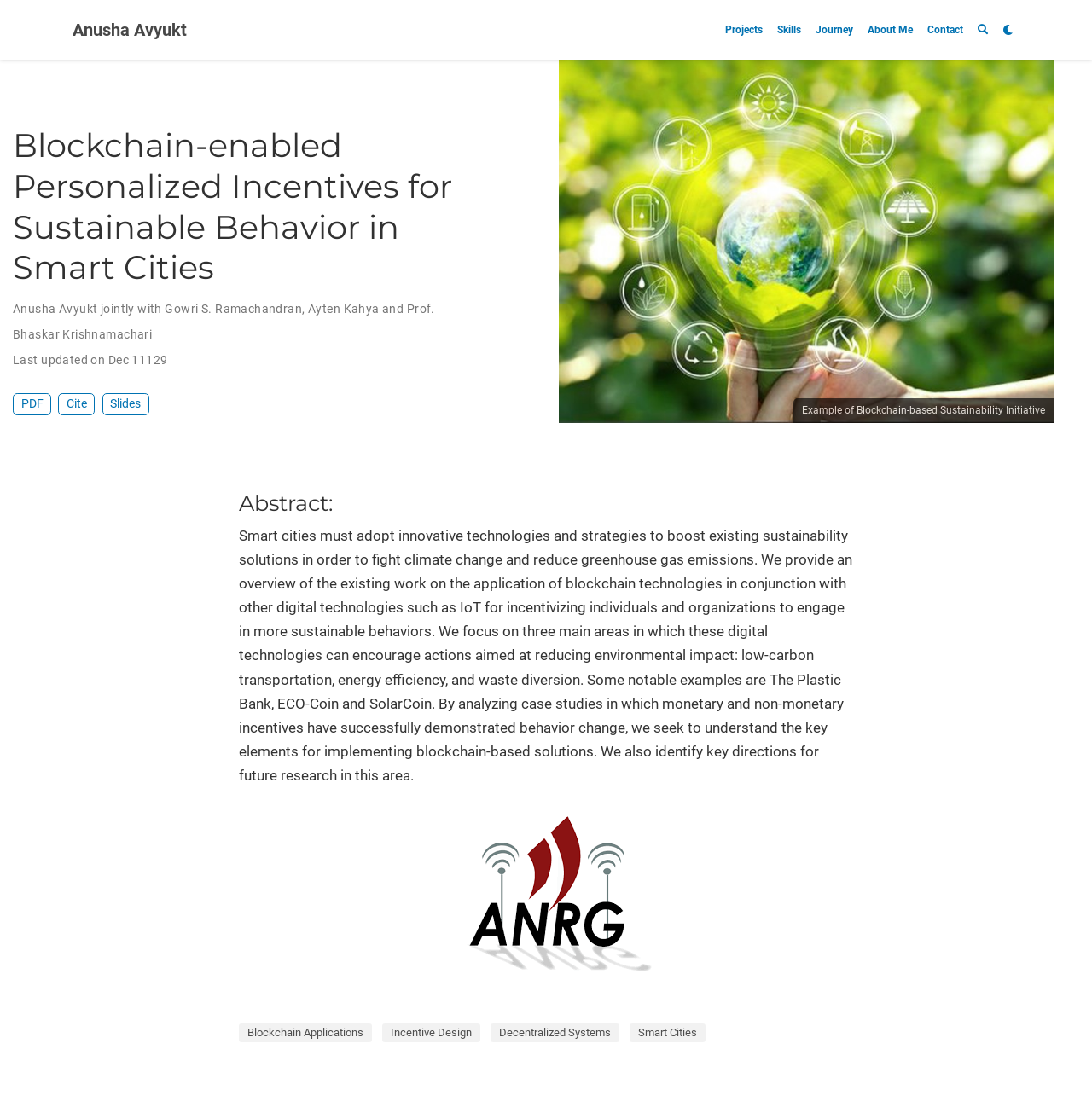Determine the bounding box for the described UI element: "Smart Cities".

[0.577, 0.919, 0.646, 0.937]